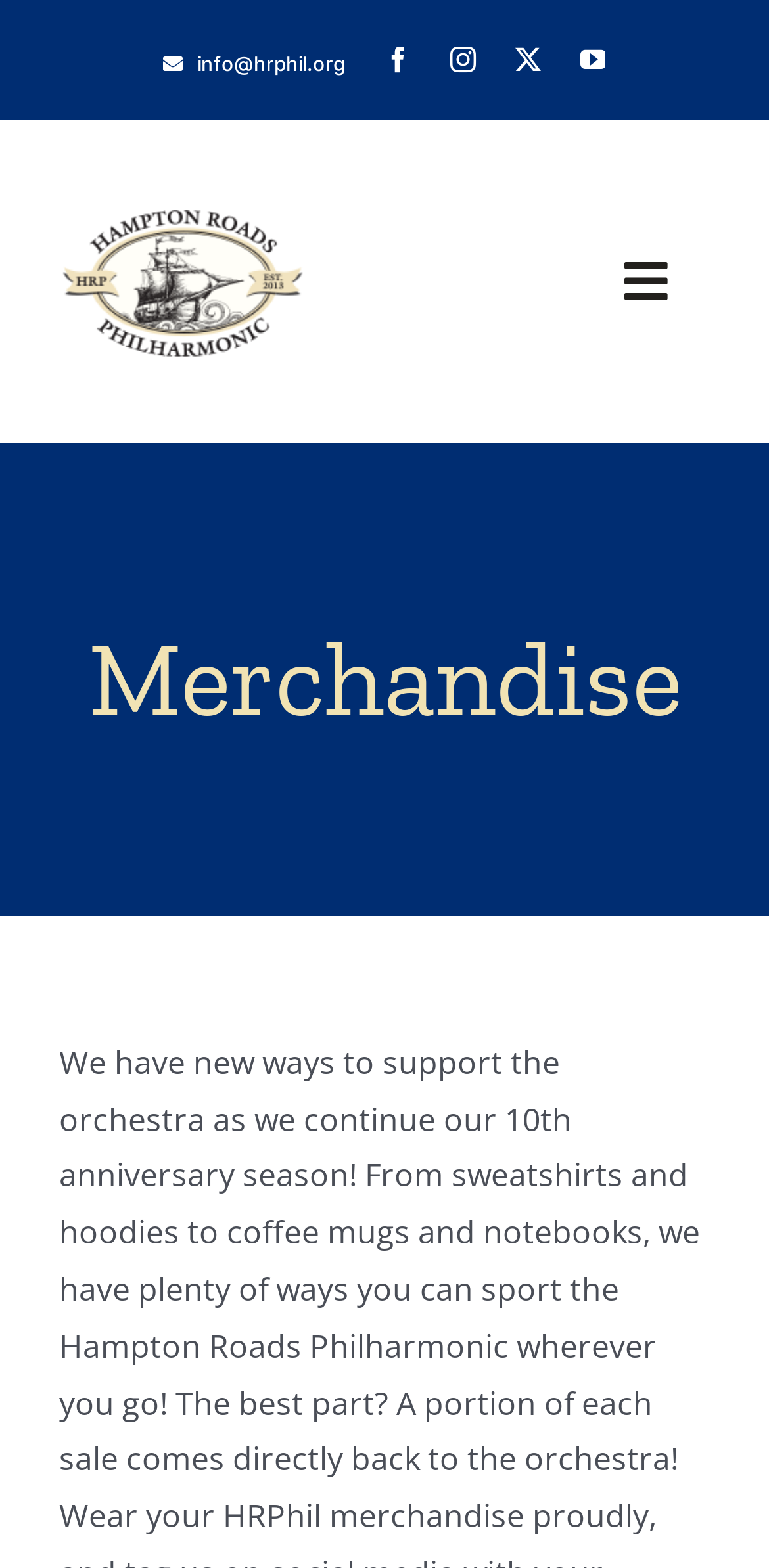Construct a thorough caption encompassing all aspects of the webpage.

The webpage is about the Hampton Roads Philharmonic's merchandise, where fans can support the community orchestra by purchasing items. At the top left corner, there is a logo of the Hampton Roads Philharmonic, accompanied by a link to the organization's website. Below the logo, there are five social media links, including Facebook, Instagram, Twitter, and YouTube, aligned horizontally from left to right.

On the top right corner, there is a navigation menu with a "Home" button and a toggle button to expand or collapse the menu. The menu is not expanded by default.

The main content of the webpage is divided into sections, with a prominent page title bar that spans the entire width of the page. The title "Merchandise" is displayed prominently in the center of the page title bar.

There is no clear indication of the types of merchandise available, but the presence of a page title and a navigation menu suggests that the webpage may contain more information or links to specific merchandise items.